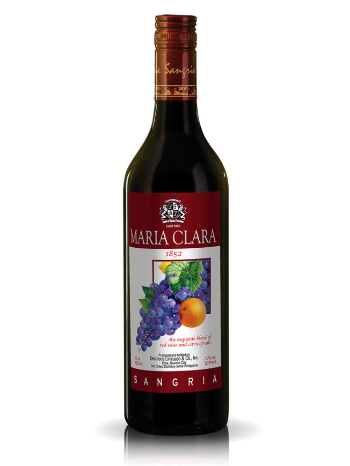Please look at the image and answer the question with a detailed explanation: What year is mentioned on the label?

The year '1852' is mentioned on the label of the Maria Clara Sangria bottle, which could be a significant date related to the product's history or heritage.